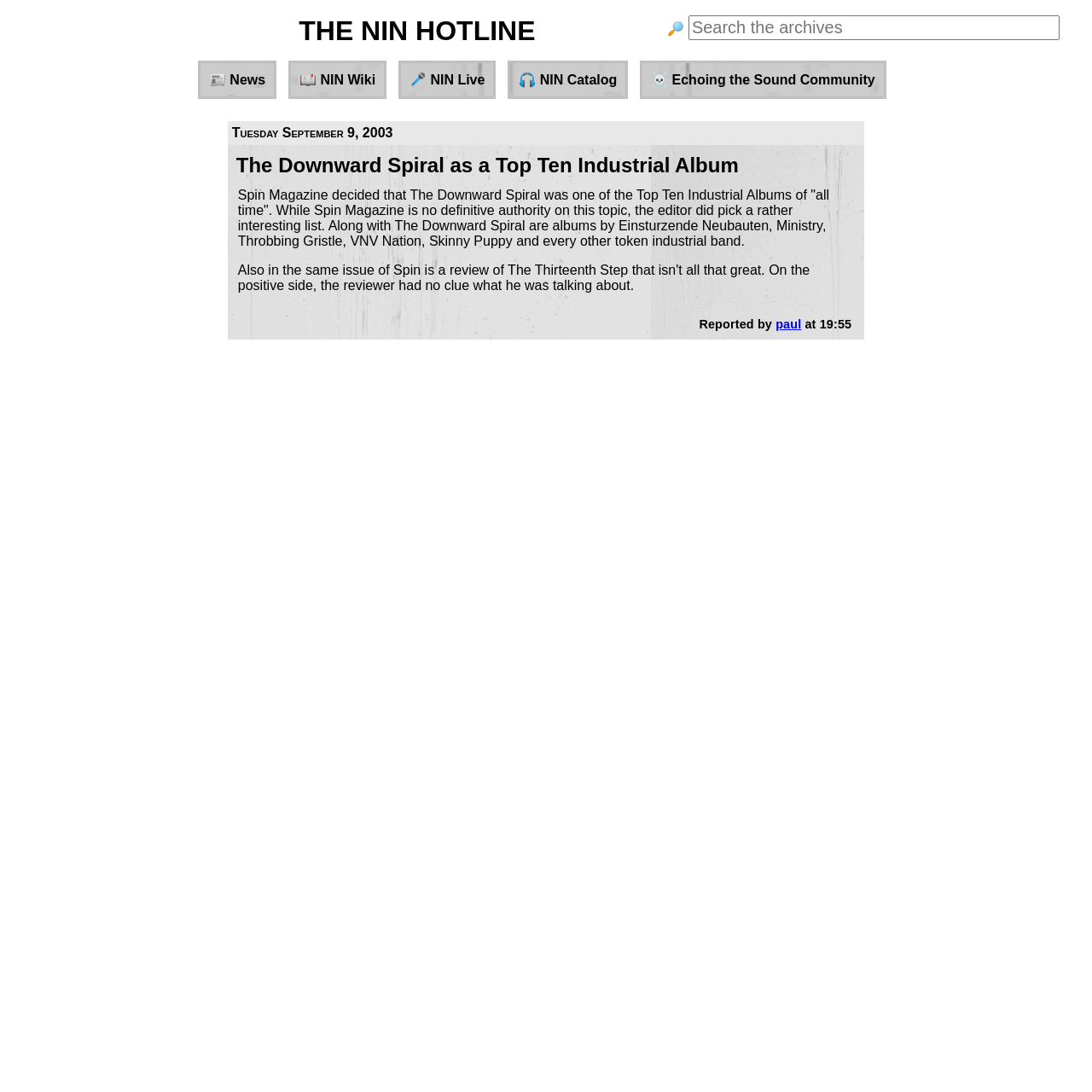Identify the bounding box coordinates of the region I need to click to complete this instruction: "Search for something".

[0.494, 0.014, 0.97, 0.037]